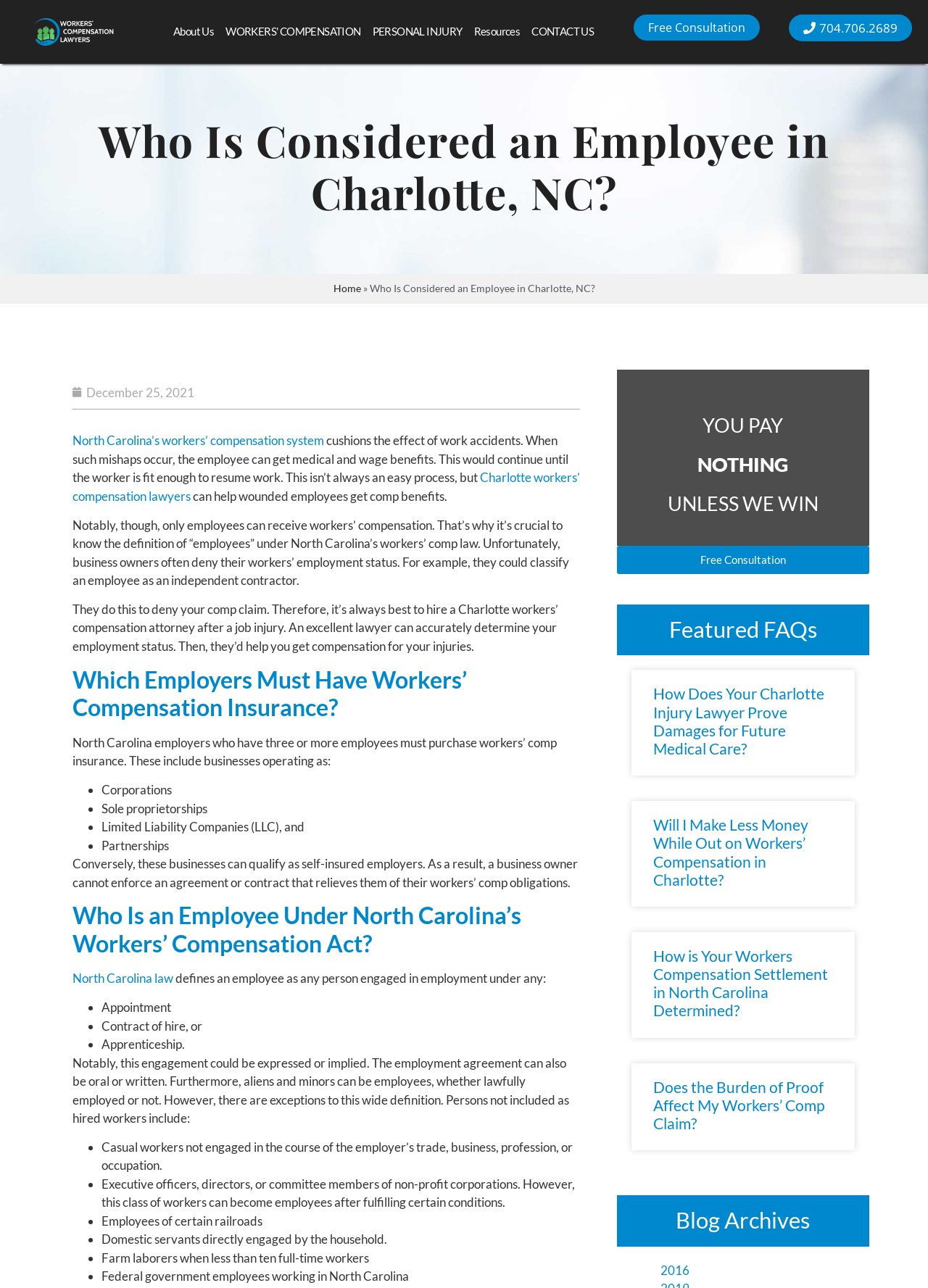Please provide a detailed answer to the question below based on the screenshot: 
What is the topic of the article?

The topic of the article can be determined by reading the heading 'Who Is Considered an Employee in Charlotte, NC?' and the surrounding text, which discusses the definition of an employee under North Carolina's workers' compensation law.